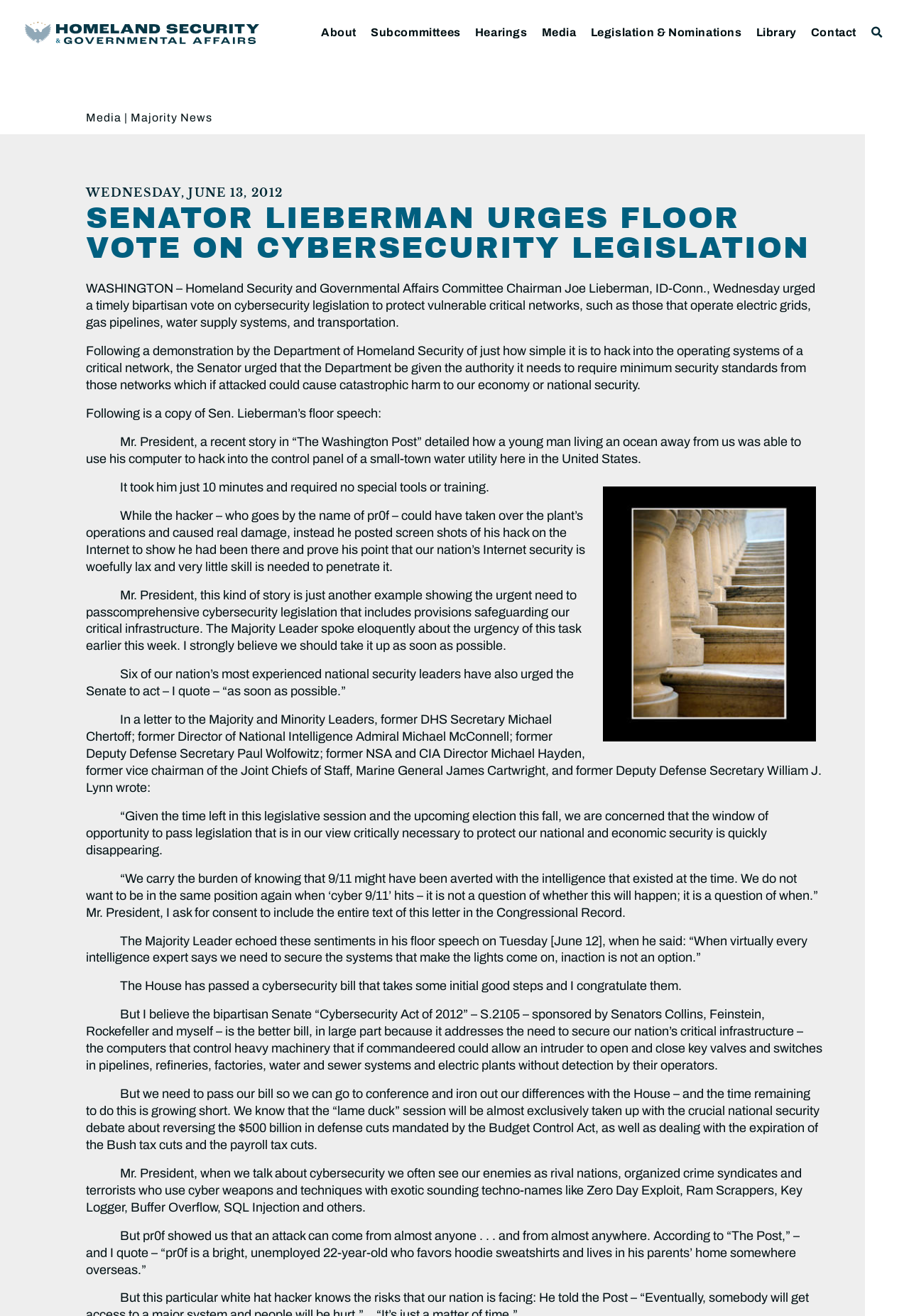What is the topic of the senator's floor speech?
Give a one-word or short-phrase answer derived from the screenshot.

Cybersecurity legislation